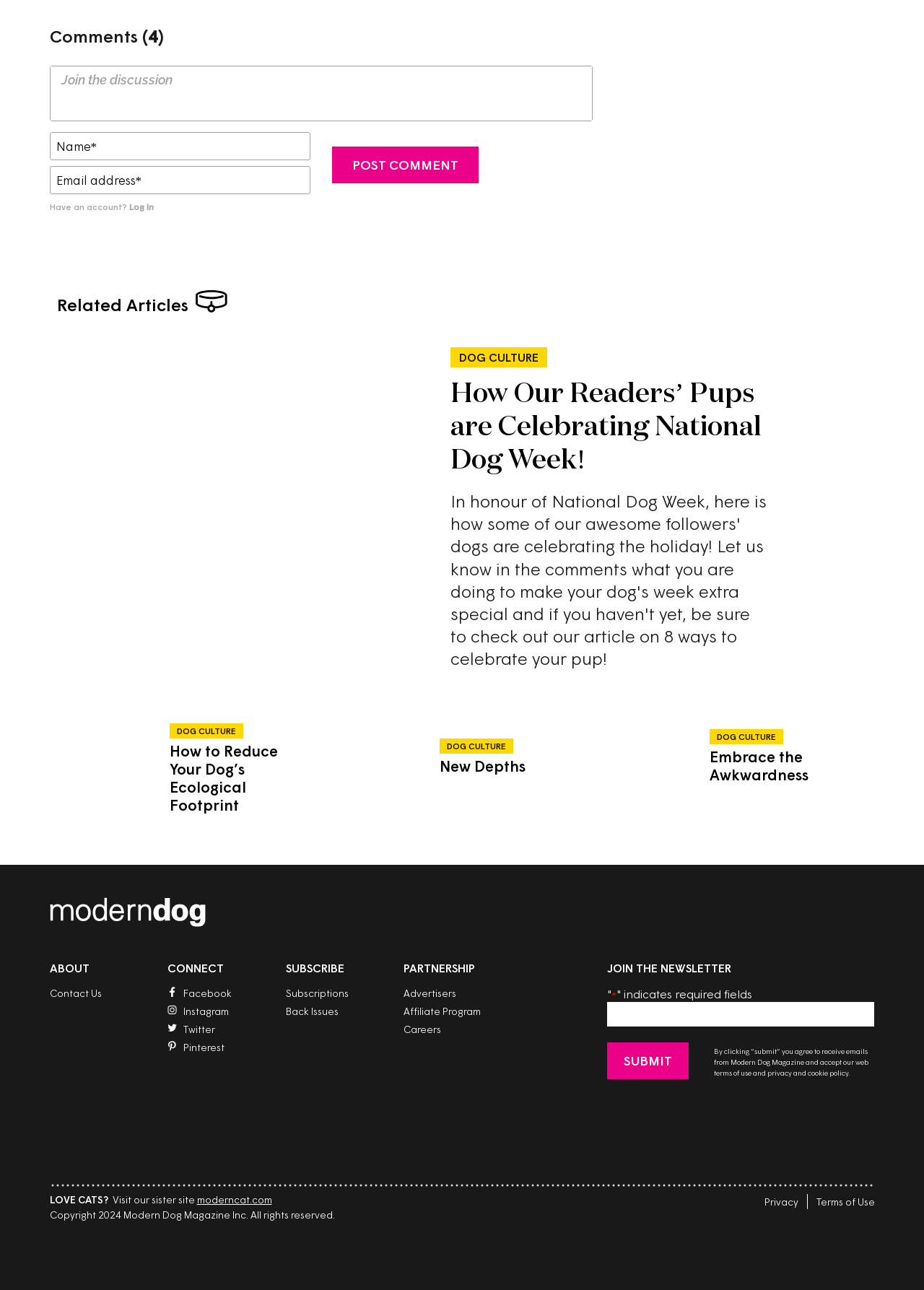Determine the bounding box coordinates of the clickable region to follow the instruction: "Click the Log In link".

[0.139, 0.156, 0.166, 0.164]